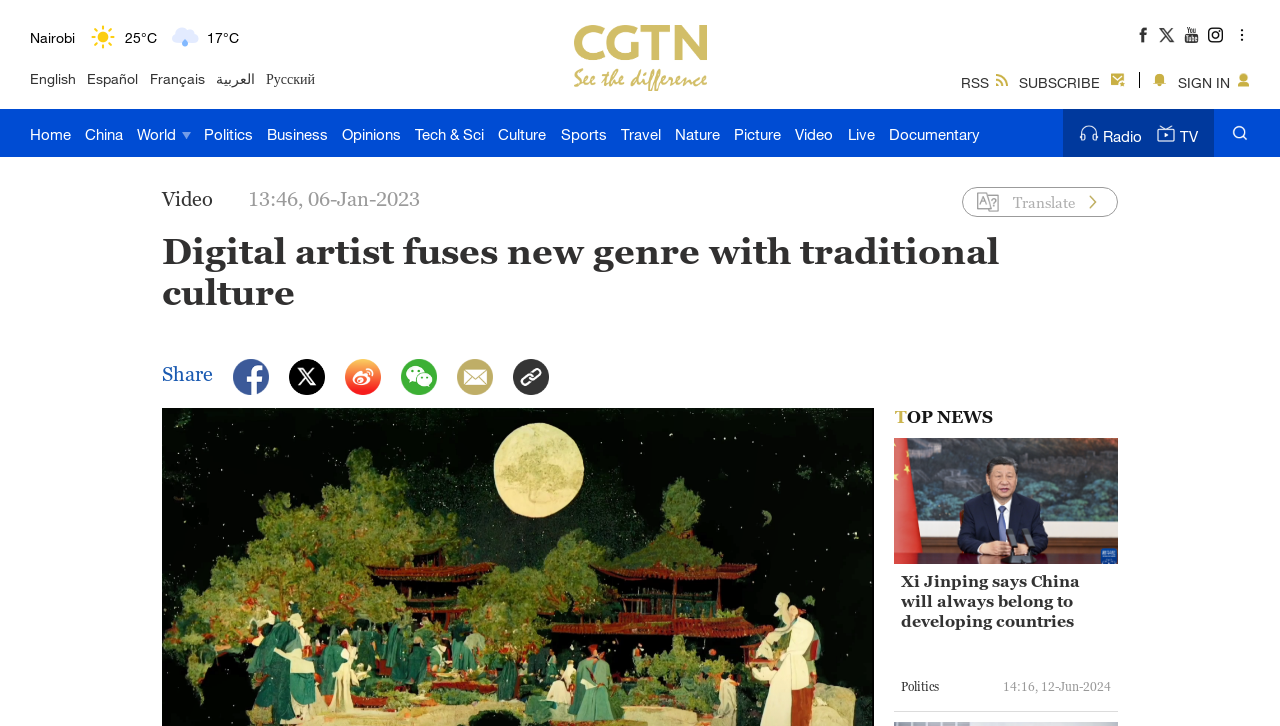Please determine the bounding box coordinates of the section I need to click to accomplish this instruction: "open the Facebook page".

None